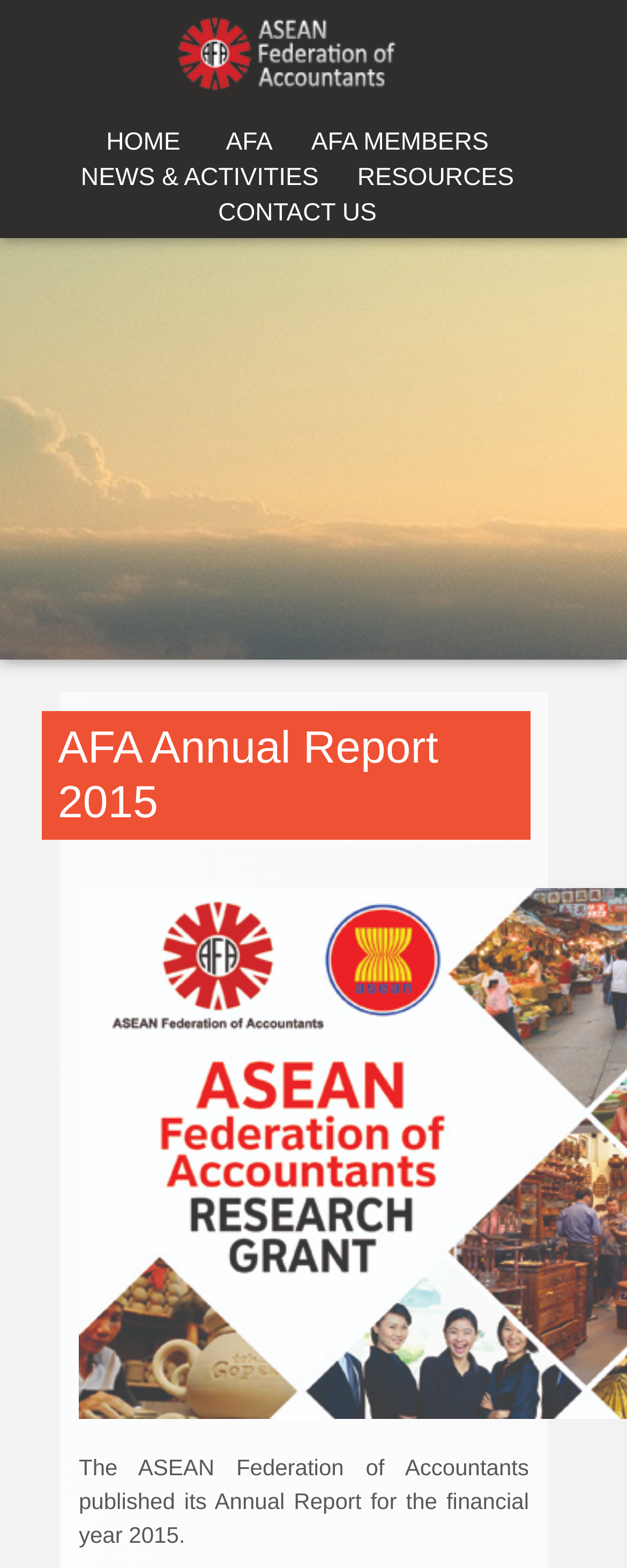Write an elaborate caption that captures the essence of the webpage.

The webpage is about the ASEAN Federation of Accountants (AFA), which is the umbrella organization for national Professional Accountancy Organisations of the ASEAN Member States. 

At the top of the page, there is a logo image, accompanied by a link on its right side. Below the logo, there is a navigation menu with six links: HOME, AFA, AFA MEMBERS, NEWS & ACTIVITIES, RESOURCES, and CONTACT US. These links are positioned horizontally, with HOME on the left and CONTACT US on the right.

Further down the page, there is a prominent heading that reads "AFA Annual Report 2015". Below this heading, there is a paragraph of text that summarizes the content of the report, stating that the ASEAN Federation of Accountants published its Annual Report for the financial year 2015.